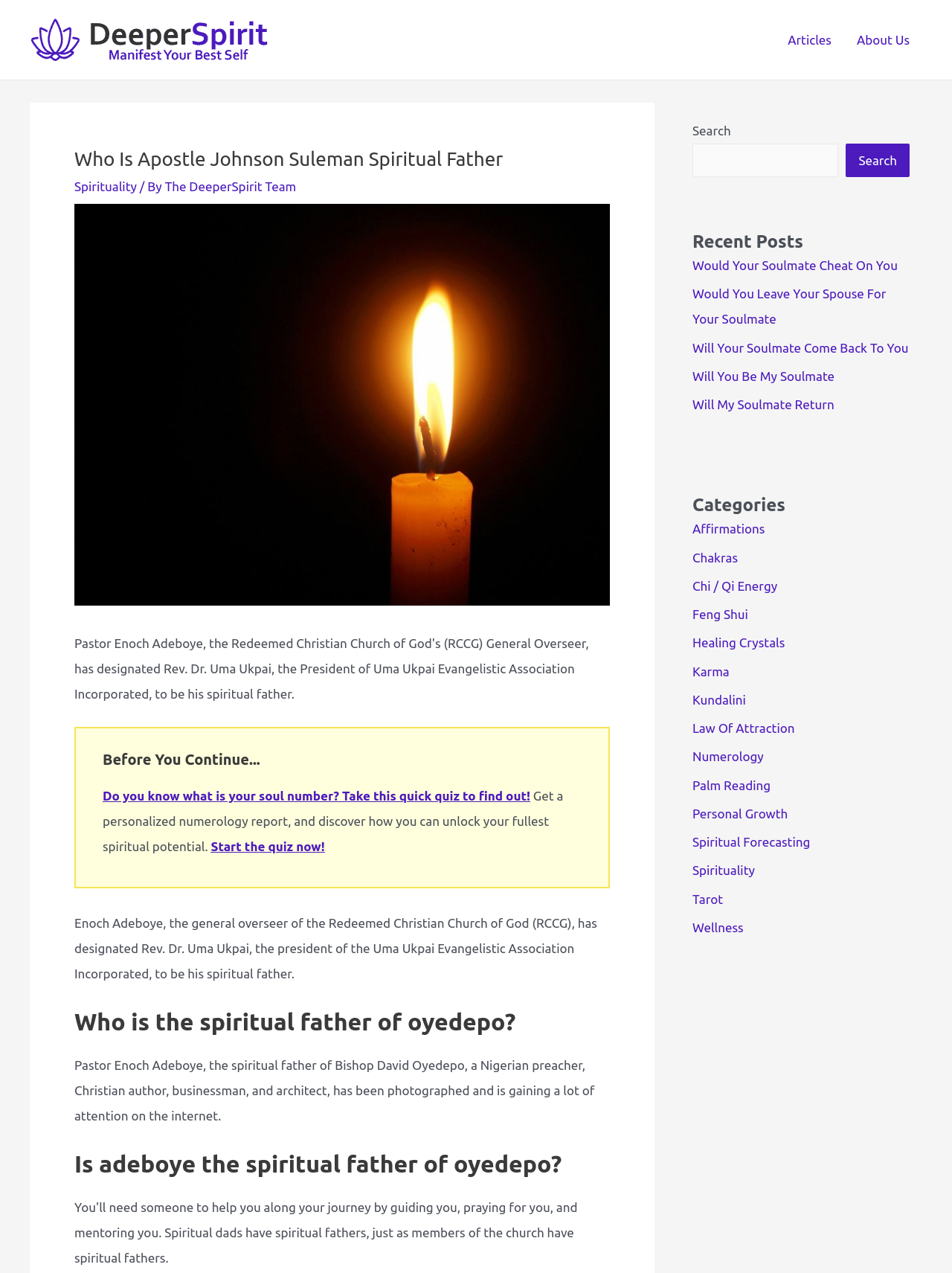Specify the bounding box coordinates (top-left x, top-left y, bottom-right x, bottom-right y) of the UI element in the screenshot that matches this description: Law Of Attraction

[0.727, 0.566, 0.835, 0.578]